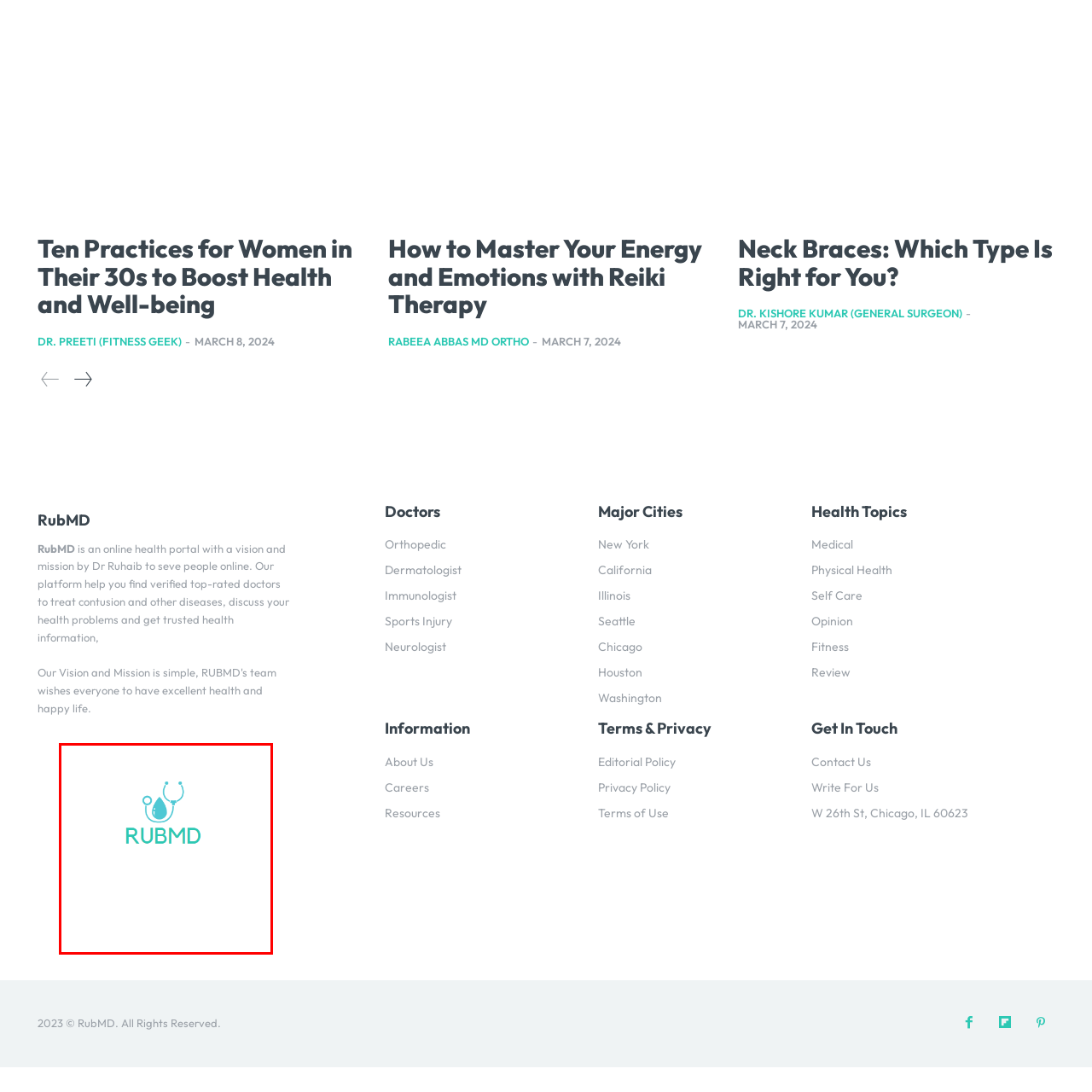Refer to the section enclosed in the red box, What is the symbol of health and wellness in the logo? Please answer briefly with a single word or phrase.

Stethoscope and water drop